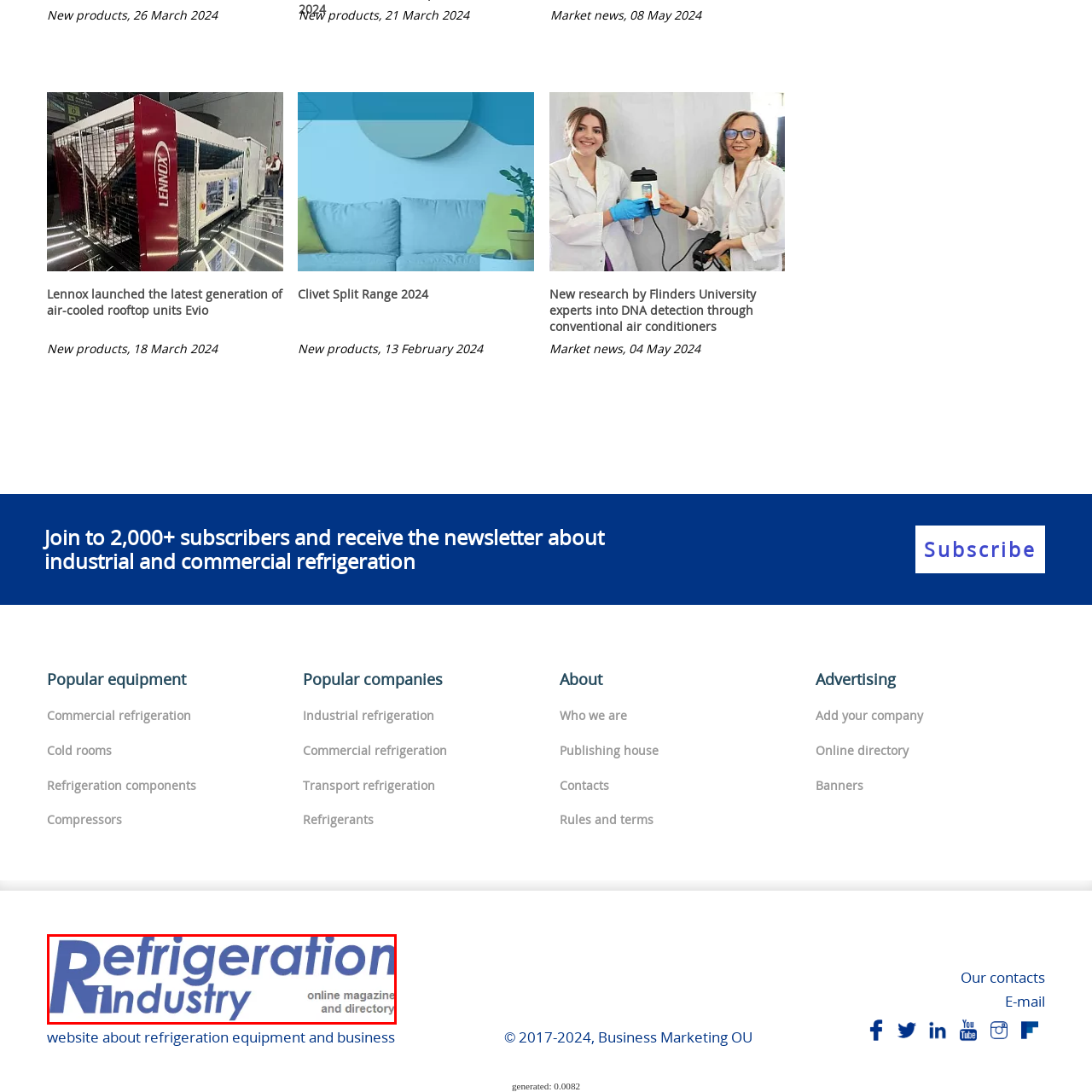What is the relative size of 'Industry' compared to 'Refrigeration'?
View the image encased in the red bounding box and respond with a detailed answer informed by the visual information.

According to the caption, 'Industry' appears in a smaller size and slightly different style beneath 'Refrigeration', indicating that 'Refrigeration' is the more prominent and larger of the two words.